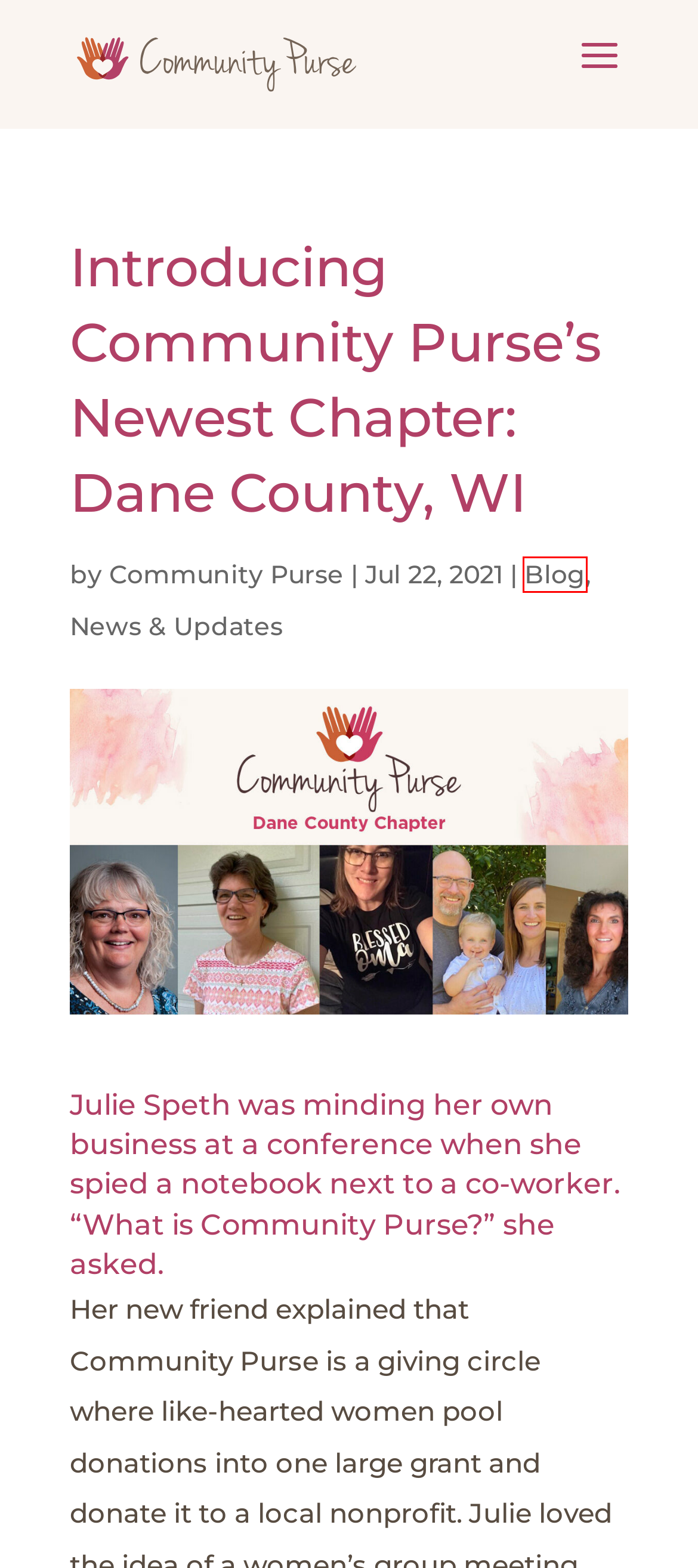View the screenshot of the webpage containing a red bounding box around a UI element. Select the most fitting webpage description for the new page shown after the element in the red bounding box is clicked. Here are the candidates:
A. Blog | Community Purse
B. Potluck Philanthropy – All In It Together | Community Purse
C. How Can YOU Change the World? | Community Purse
D. Privacy Policy | Community Purse
E. Community Purse | Community Purse
F. Community Purse | Sharing Blessings, Supporting Communities
G. News & Updates | Community Purse
H. Terms and Conditions | Community Purse

A